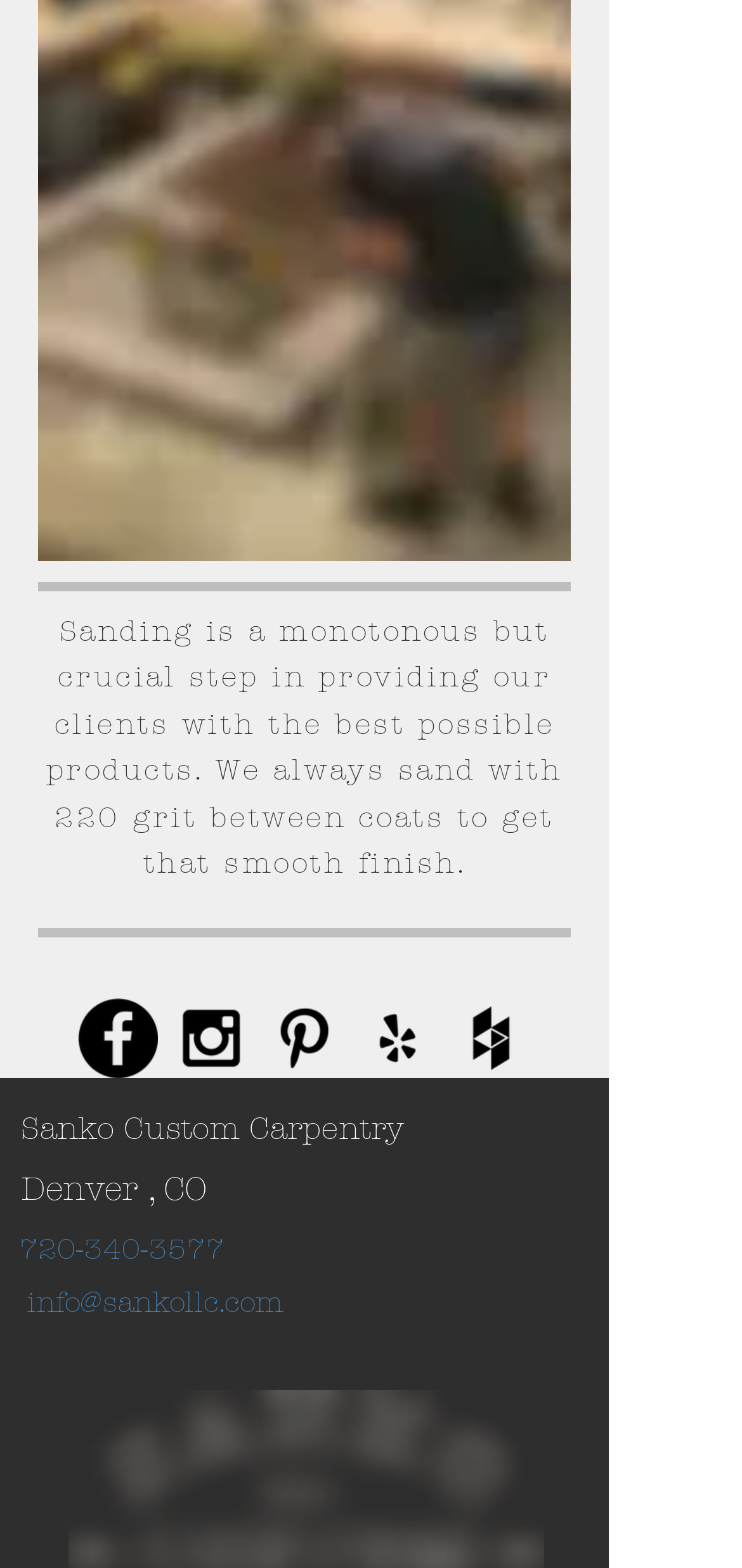What is the company name?
Answer briefly with a single word or phrase based on the image.

Sanko Custom Carpentry